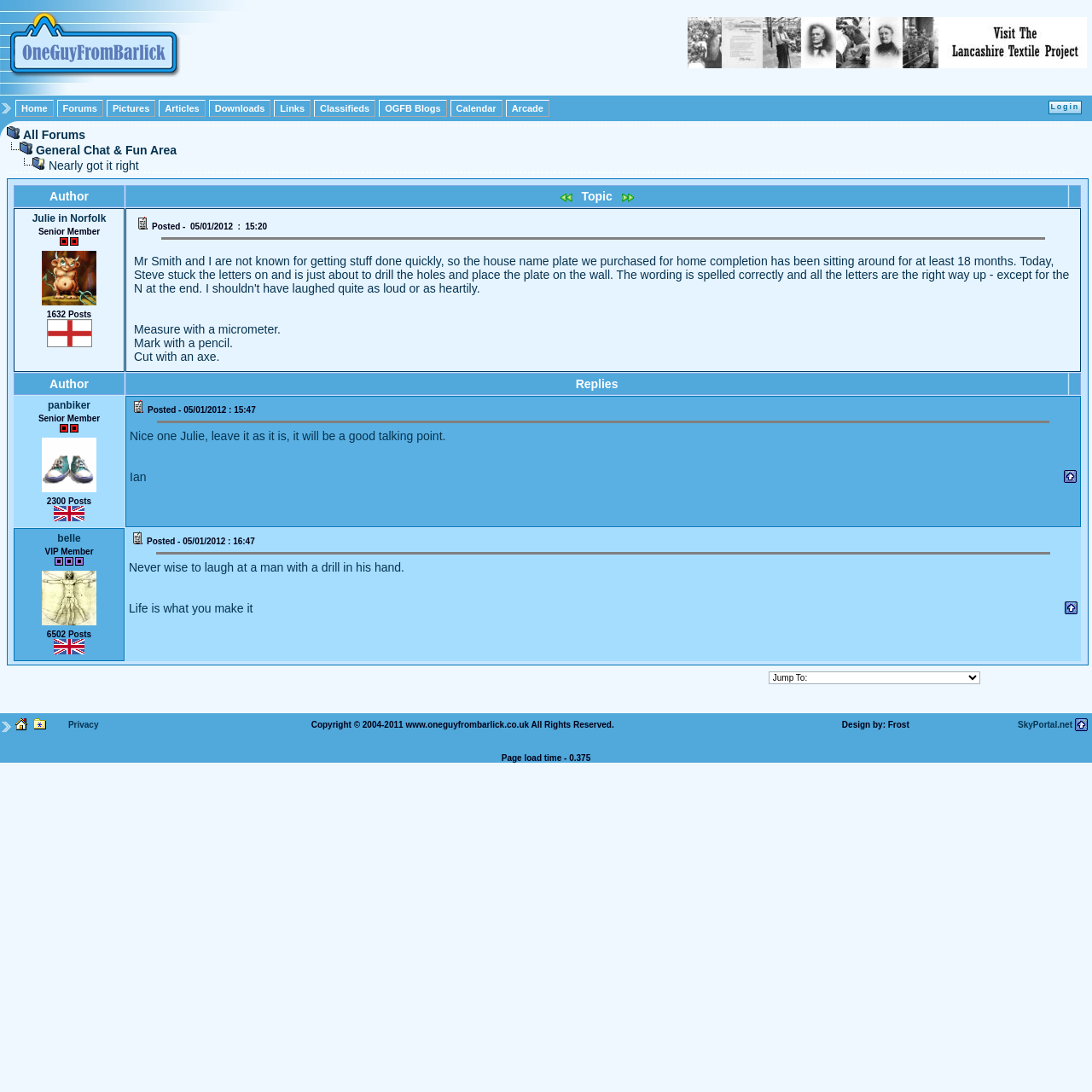Explain the webpage's layout and main content in detail.

This webpage appears to be a forum discussion page, specifically a thread titled "Nearly got it right" within the "General Chat & Fun Area" section of the "One Guy From Barlick (Barnoldswick)" online community. 

At the top of the page, there is a header section that contains the community's name, "One Guy From Barlick (Barnoldswick)", along with a brief description of the community, which mentions the Lancashire Textile Project with over 500 photos and 190 taped interviews. 

Below the header, there is a navigation menu that provides links to various sections of the community, including "Home", "Forums", "Pictures", "Articles", "Downloads", "Links", "Classifieds", "OGFB Blogs", "Calendar", and "Arcade". 

The main content area of the page is dedicated to the discussion thread, which includes a title, "Nearly got it right", and a brief description of the thread. The thread is divided into rows, each representing a post by a community member. 

Each post includes information about the author, such as their username, title, and location, as well as the post's content, which may include text and images. The posts are arranged in a table format, with columns for the author information, post content, and other details. 

There are also links to navigate through the thread, including "Previous Topic" and "Next Topic" buttons.